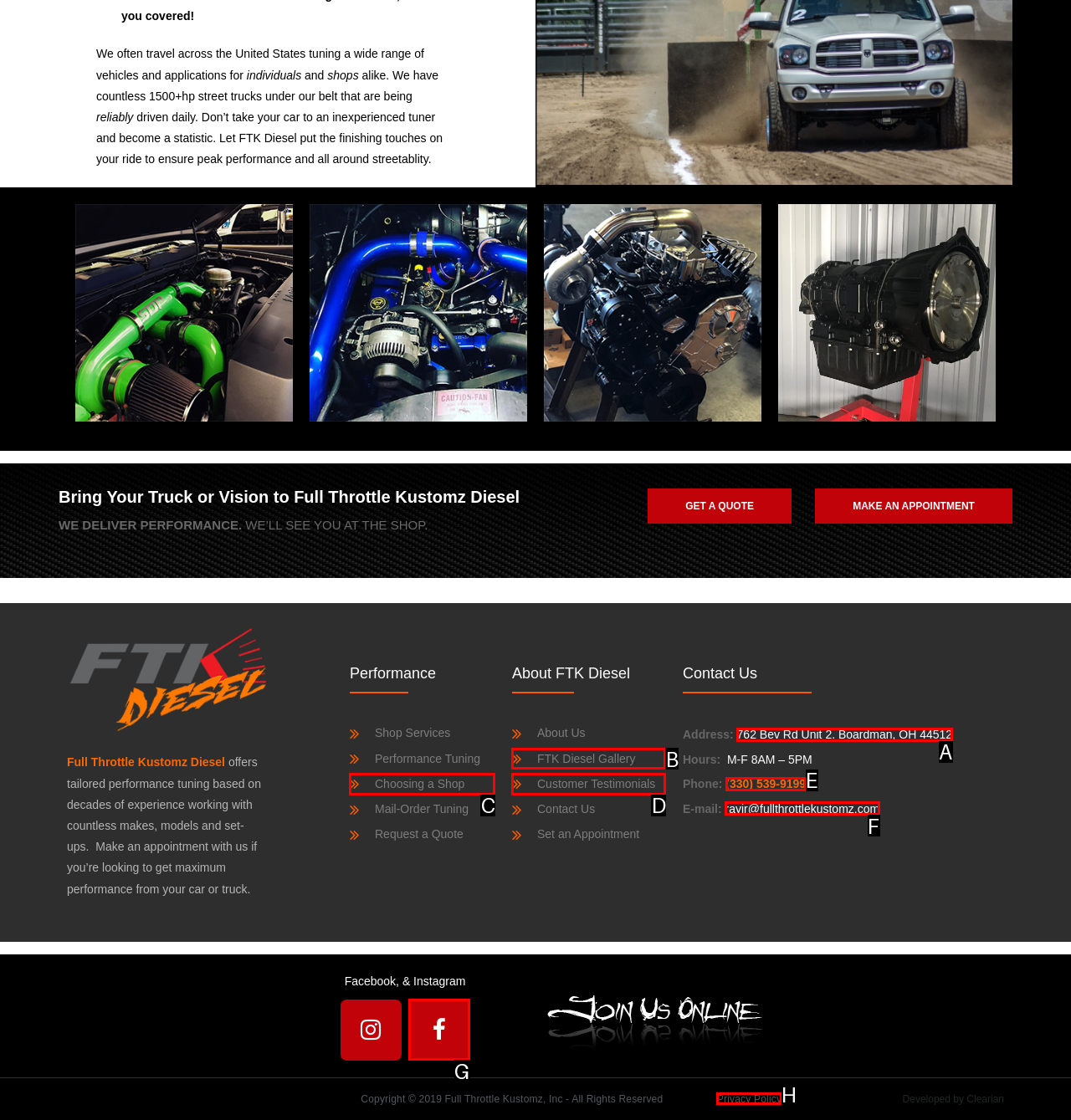Find the option that best fits the description: rayjr@fullthrottlekustomz.com. Answer with the letter of the option.

F